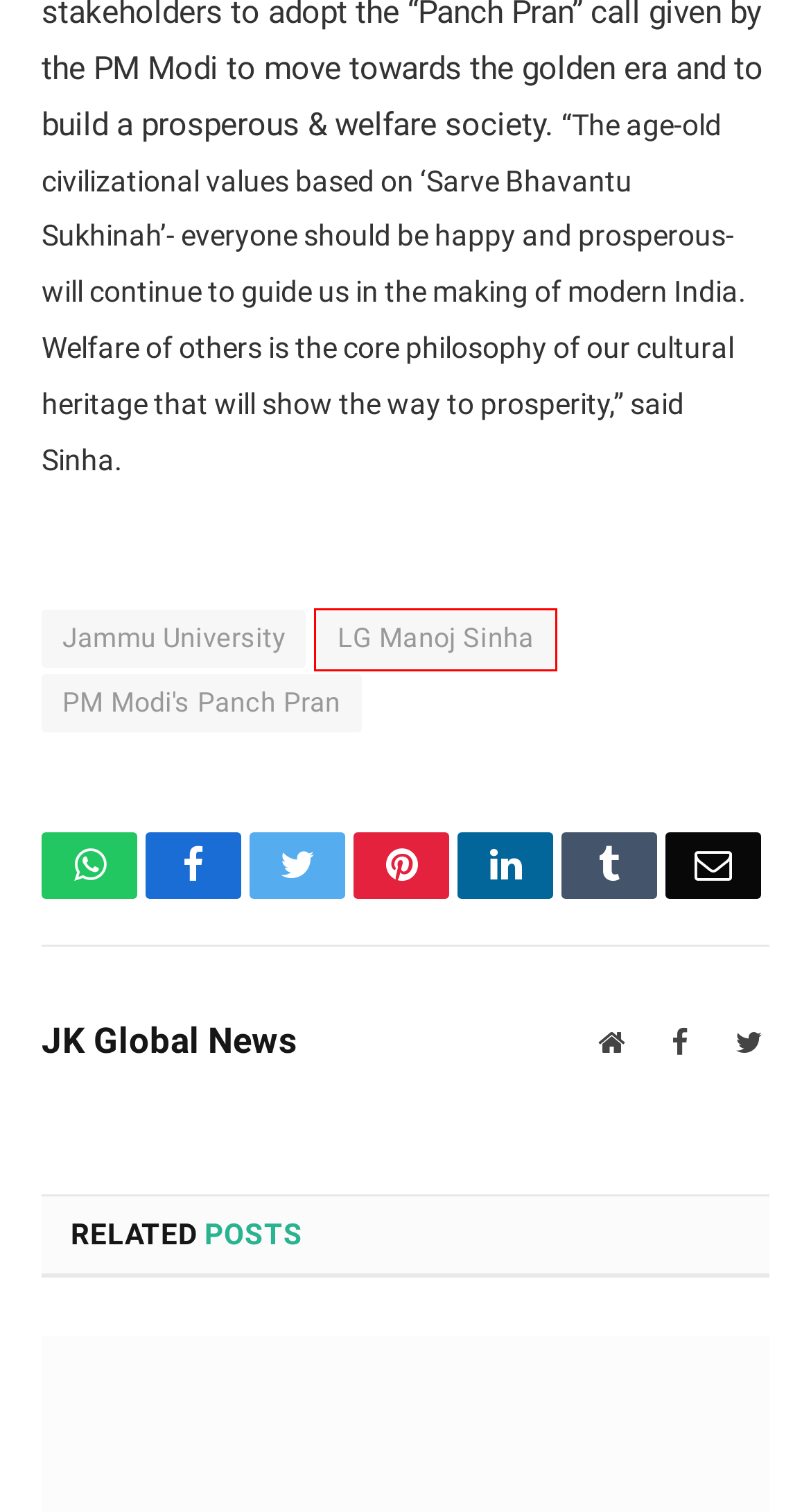A screenshot of a webpage is provided, featuring a red bounding box around a specific UI element. Identify the webpage description that most accurately reflects the new webpage after interacting with the selected element. Here are the candidates:
A. Notorious Drug Dealer Property Attached in Ragoora | JK Globalnews
B. Jammu University Archives | JK Globalnews
C. Grievance | JK Globalnews
D. Careers | JK Globalnews
E. Contact Us | JK Globalnews
F. LG Manoj Sinha Archives | JK Globalnews
G. About Us | JK Globalnews
H. PM Modi's Panch Pran Archives | JK Globalnews

F